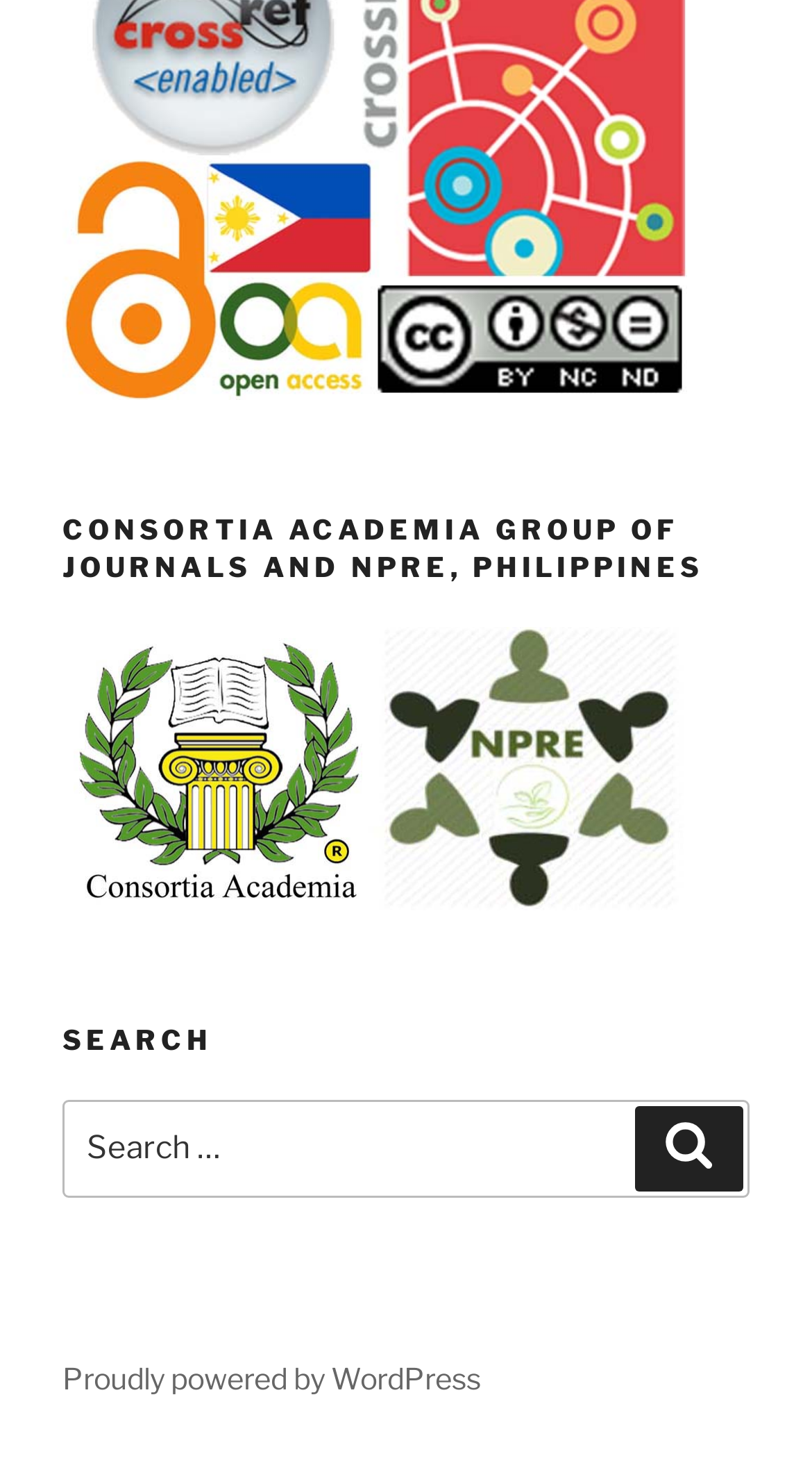What is the platform powering this website?
Based on the image, provide your answer in one word or phrase.

WordPress